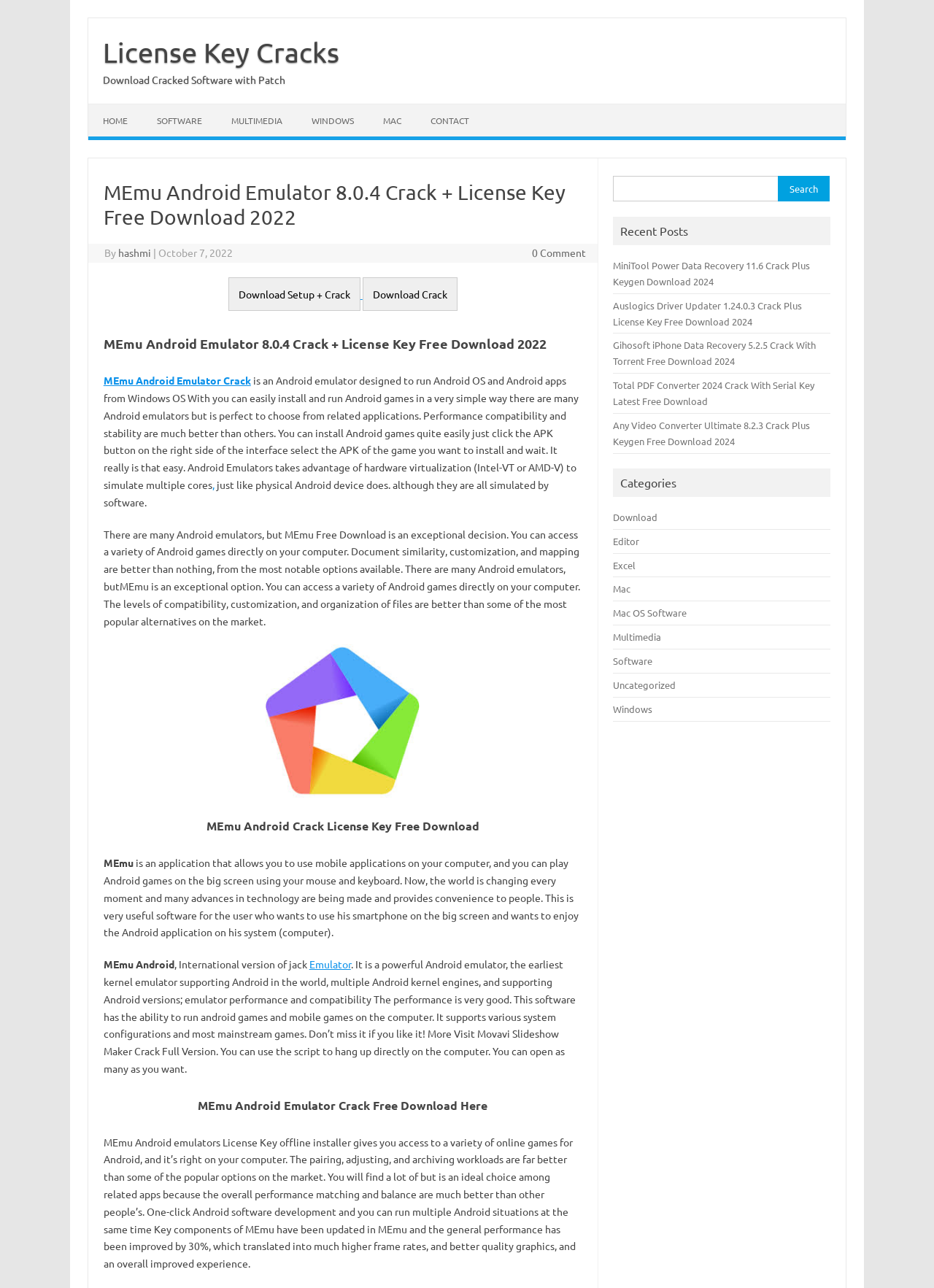Please predict the bounding box coordinates (top-left x, top-left y, bottom-right x, bottom-right y) for the UI element in the screenshot that fits the description: Software

[0.152, 0.081, 0.232, 0.106]